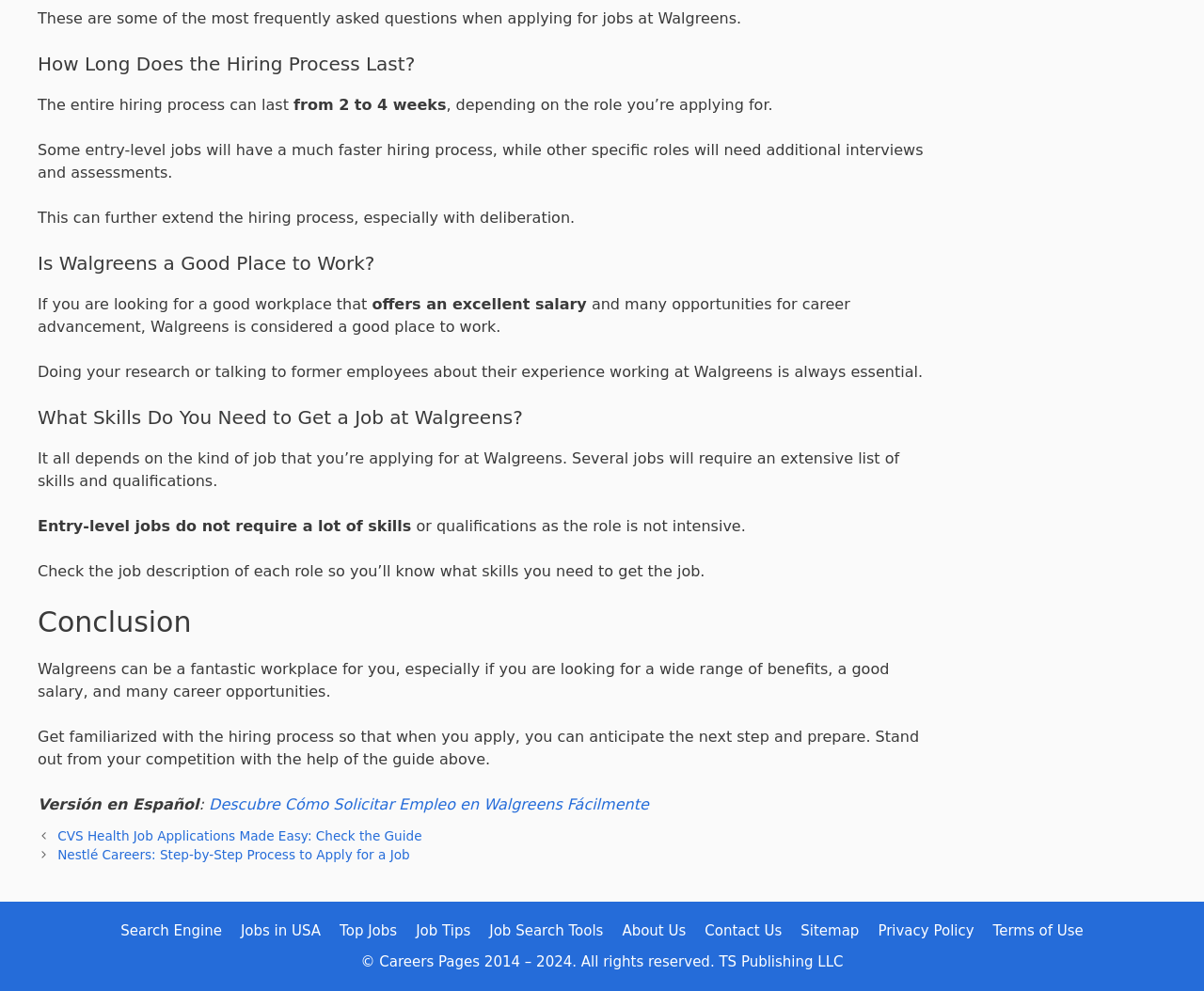Please specify the bounding box coordinates of the area that should be clicked to accomplish the following instruction: "Read about CVS Health job applications". The coordinates should consist of four float numbers between 0 and 1, i.e., [left, top, right, bottom].

[0.048, 0.836, 0.35, 0.851]